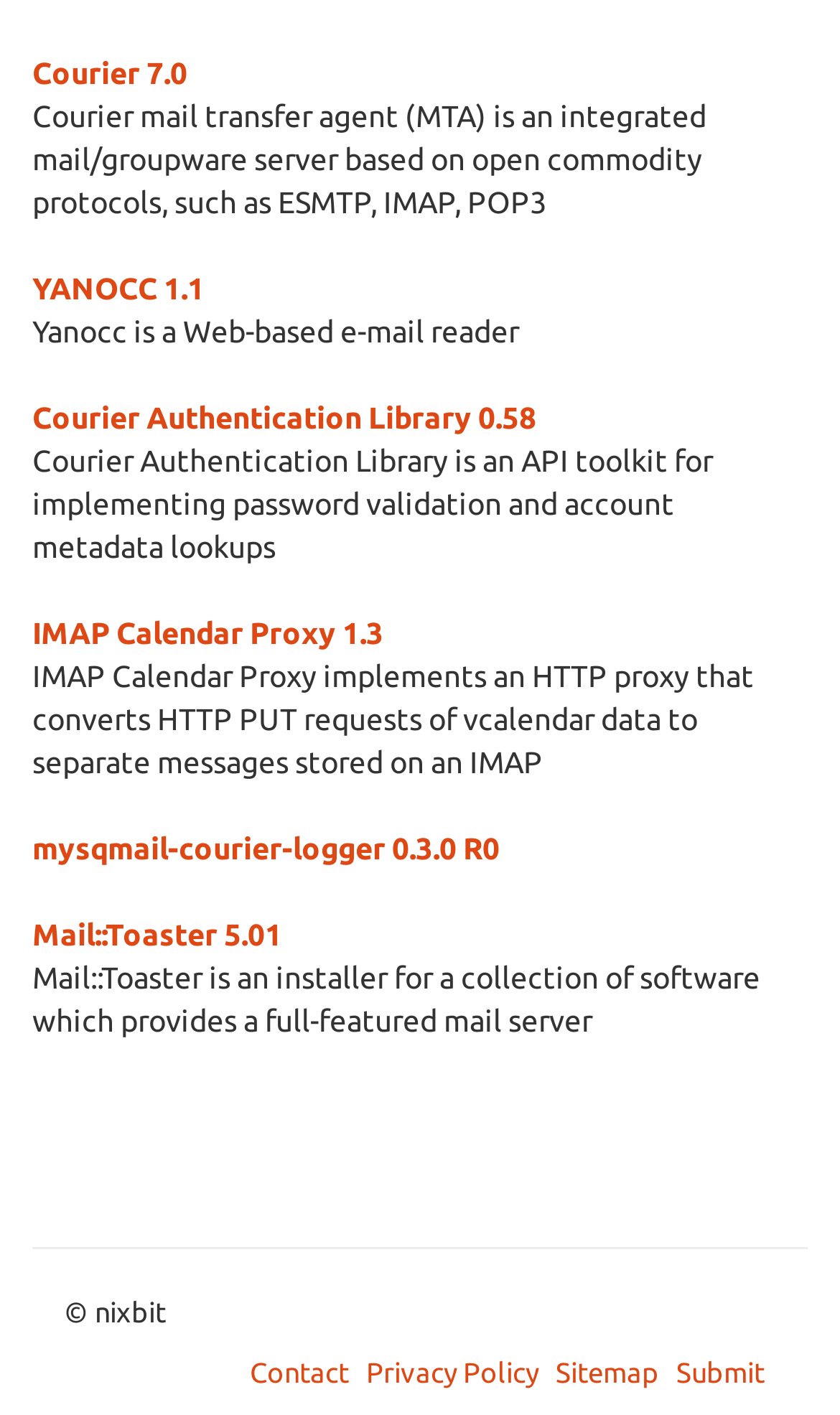Determine the bounding box coordinates of the clickable element to achieve the following action: 'Click on Courier 7.0 link'. Provide the coordinates as four float values between 0 and 1, formatted as [left, top, right, bottom].

[0.038, 0.039, 0.223, 0.063]